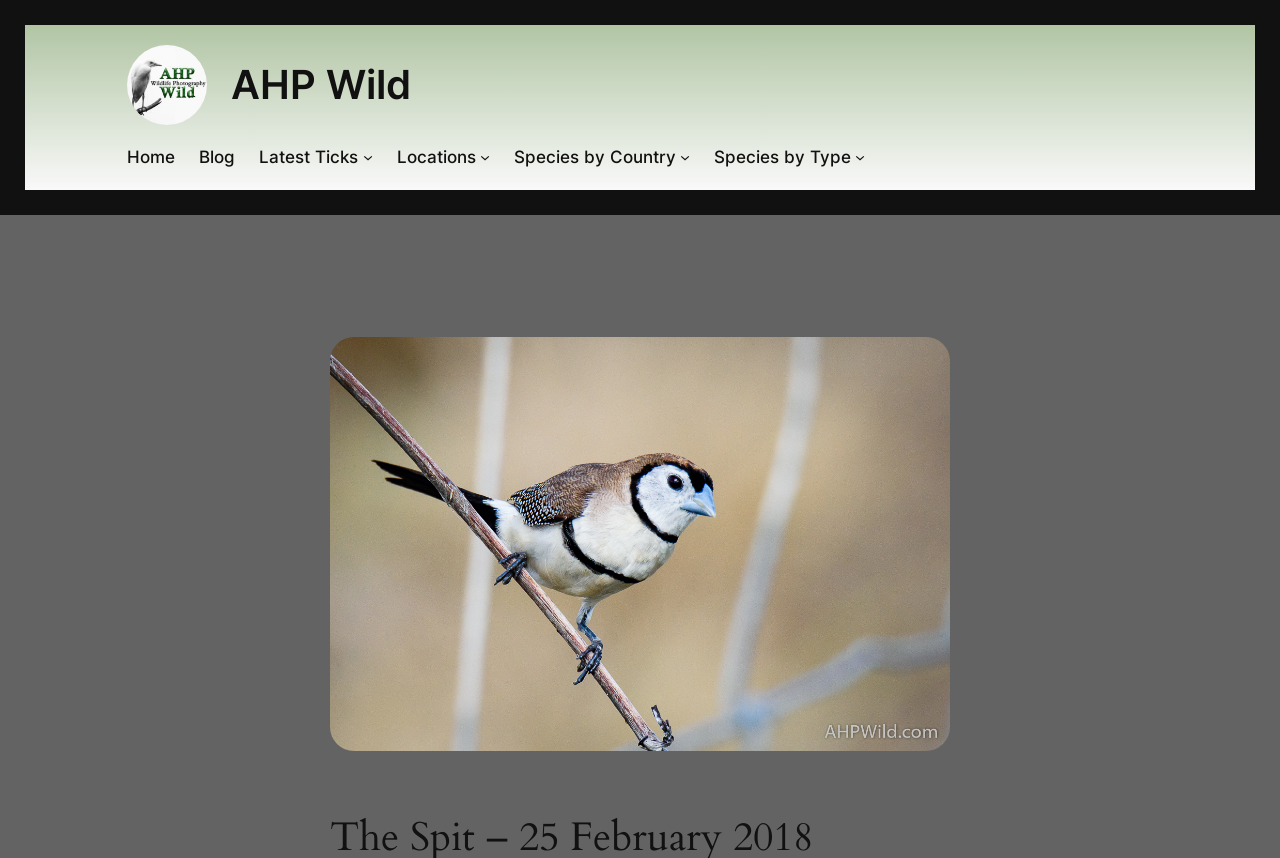Answer the question in one word or a short phrase:
Is the 'Latest Ticks submenu' expanded?

No